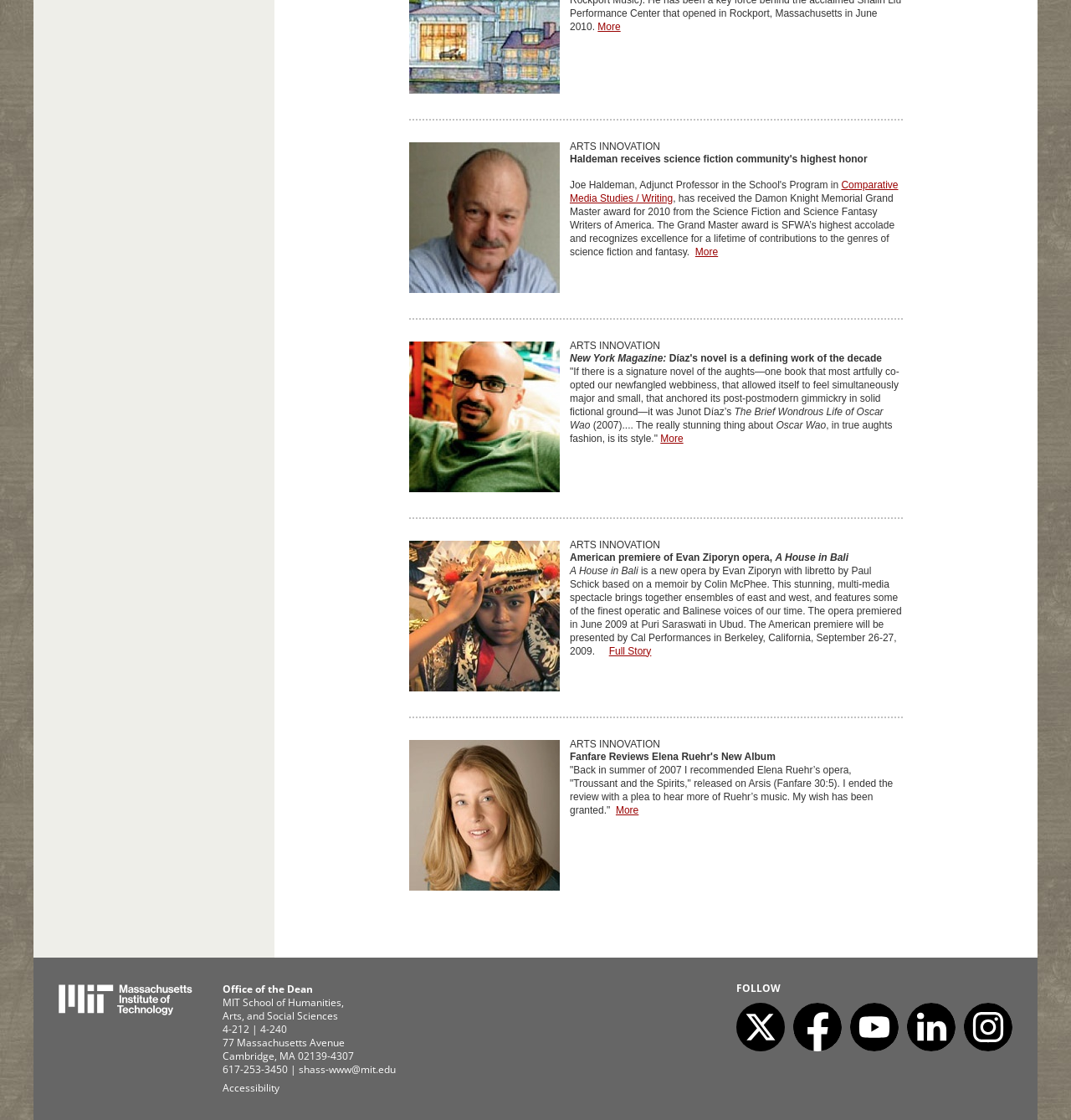What is the title of the novel written by Junot Díaz?
Provide a fully detailed and comprehensive answer to the question.

The answer can be found in the second paragraph of the webpage, where it is mentioned that Junot Díaz's novel is a defining work of the decade, and the title of the novel is 'The Brief Wondrous Life of Oscar Wao'.